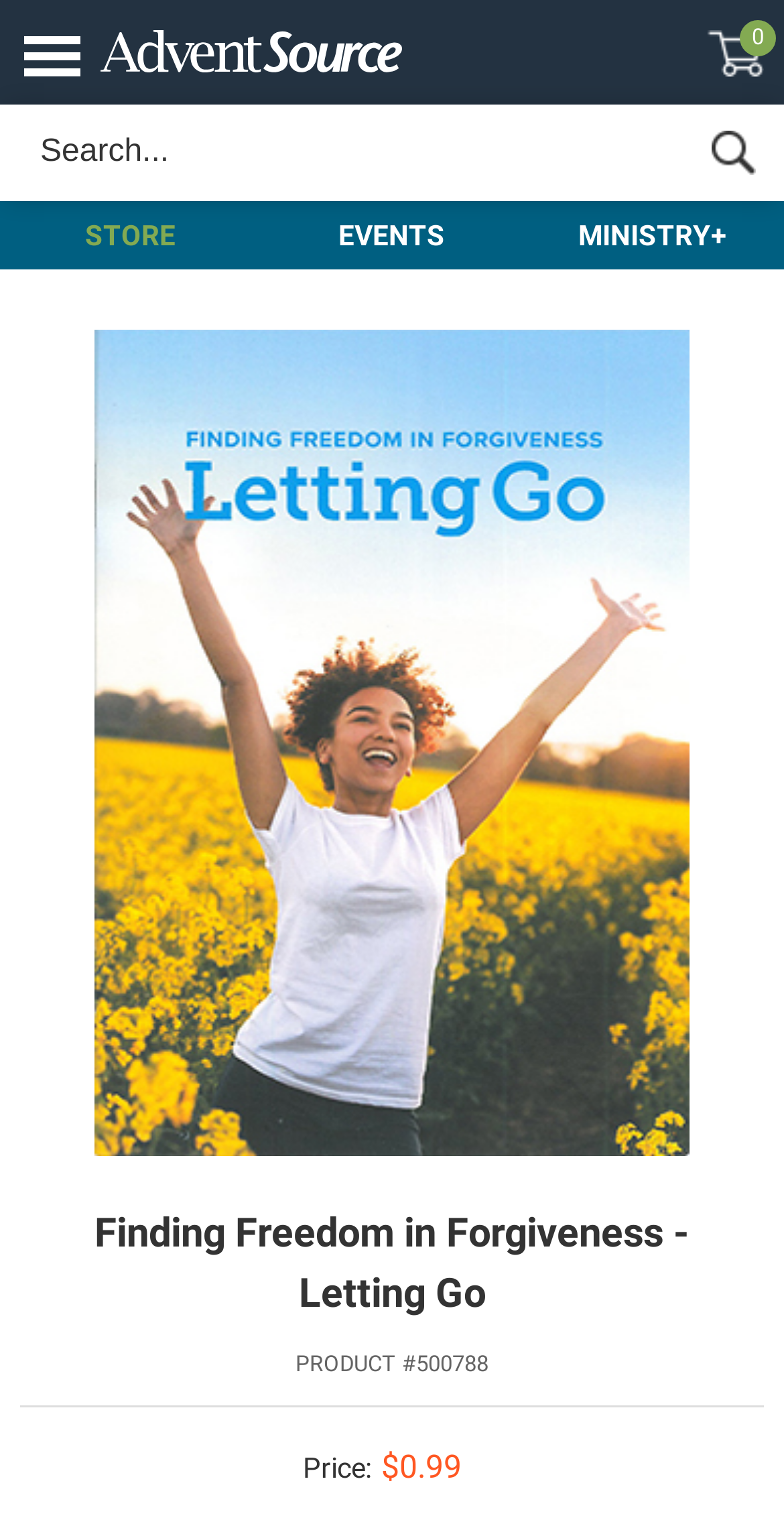How many navigation links are there?
Please provide a single word or phrase in response based on the screenshot.

3